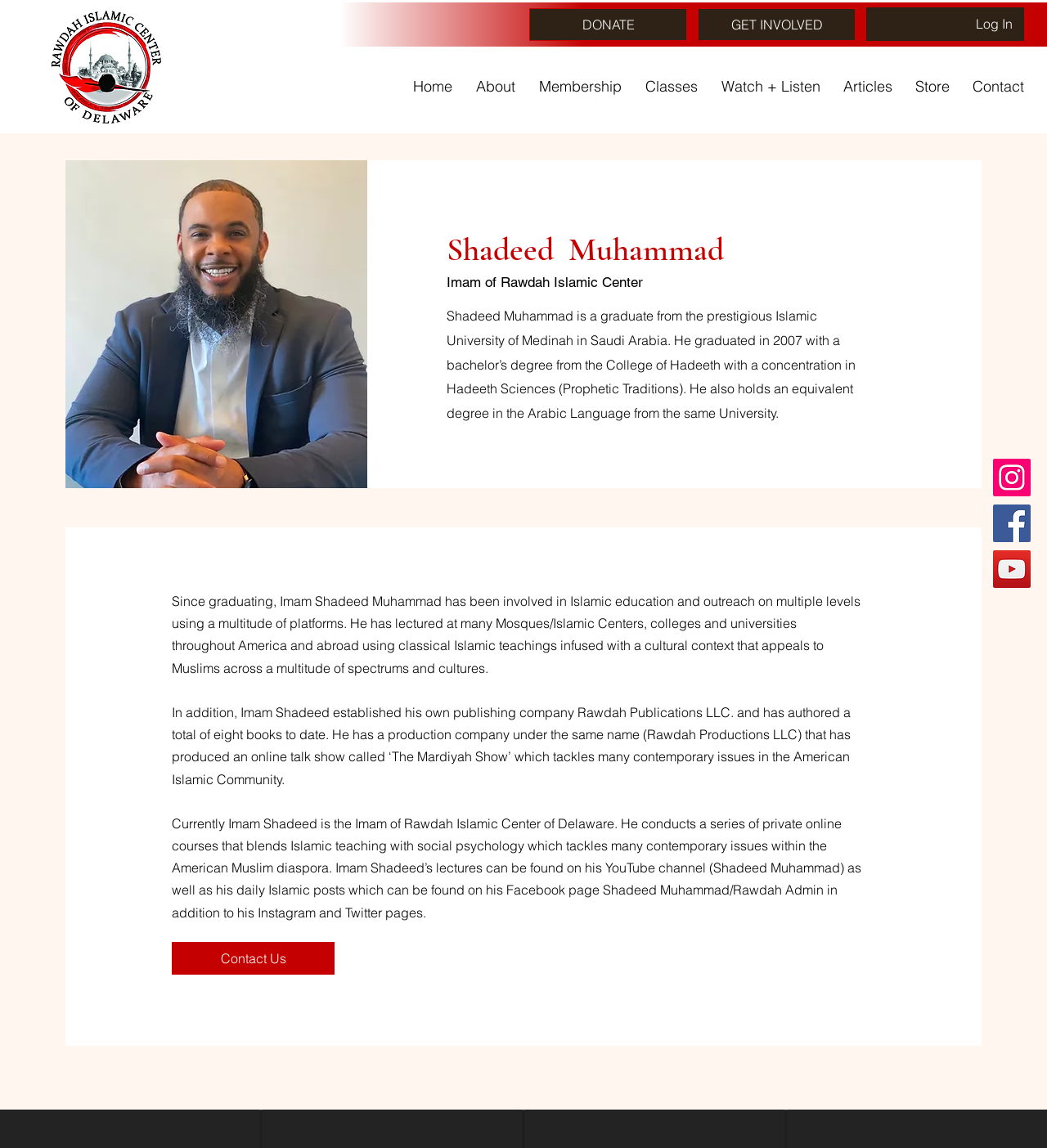How many books has Imam Shadeed authored?
Examine the webpage screenshot and provide an in-depth answer to the question.

I found the answer by reading the biography of Imam Shadeed in the main content section, where it is mentioned that he has authored a total of eight books.